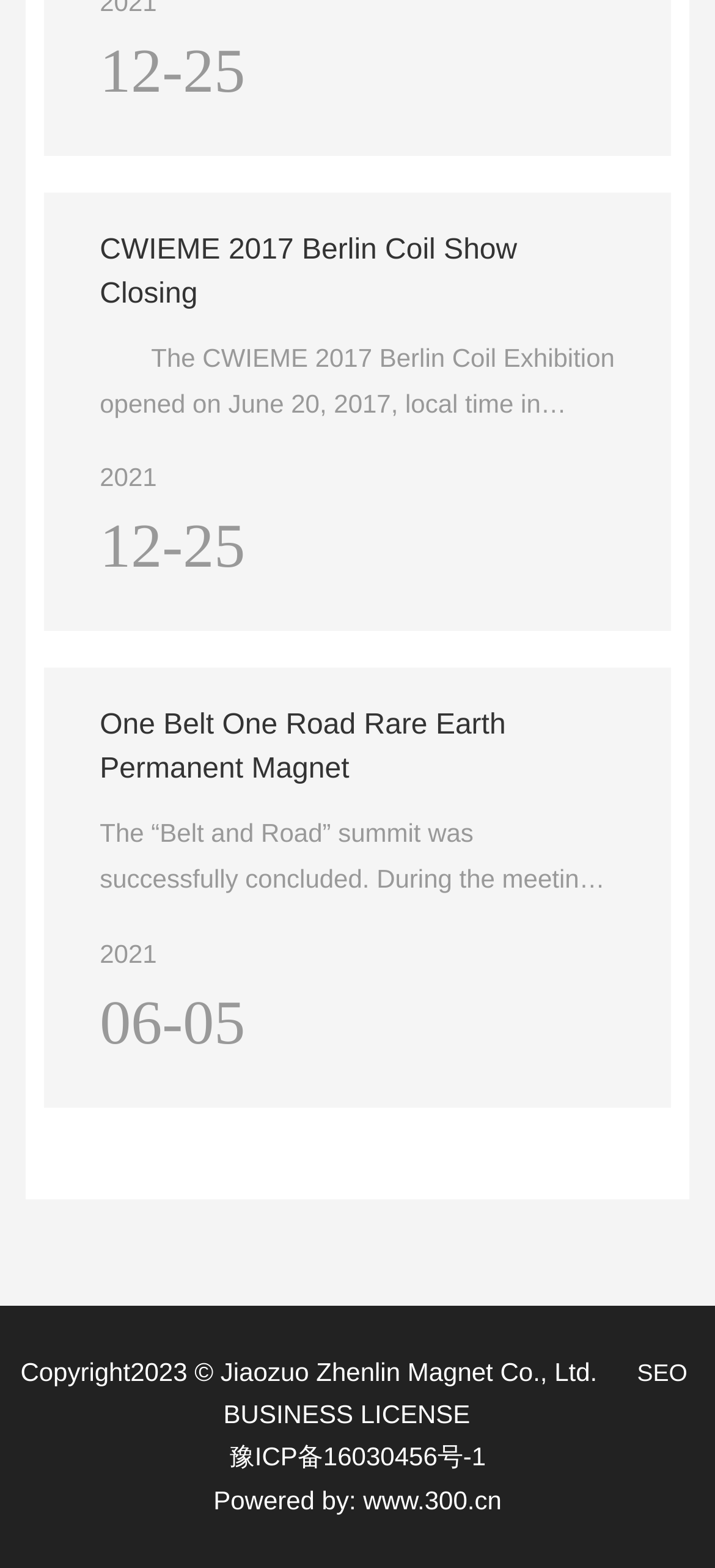What is the business license link related to?
Deliver a detailed and extensive answer to the question.

I found the business license link by reading the text associated with the link 'BUSINESS LICENSE', which suggests that the link is related to the company's business license.